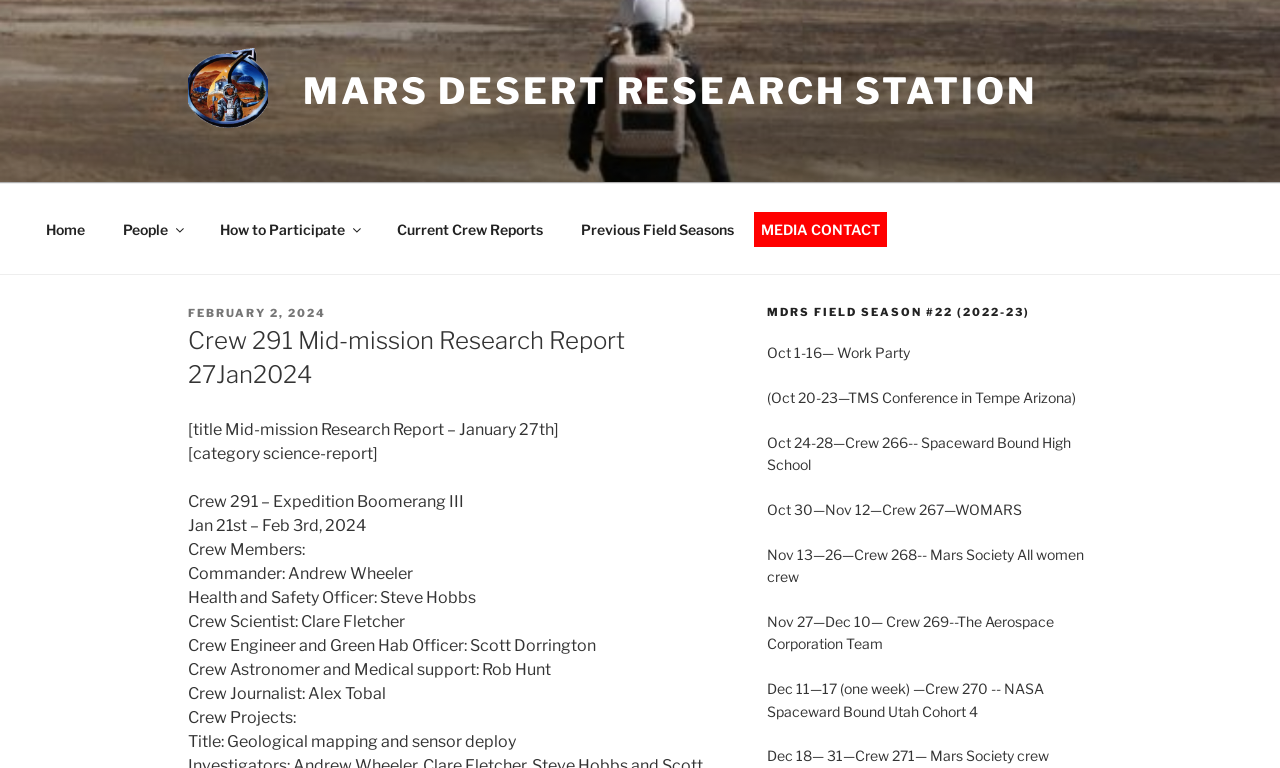Locate the bounding box coordinates of the clickable element to fulfill the following instruction: "get a free quote". Provide the coordinates as four float numbers between 0 and 1 in the format [left, top, right, bottom].

None